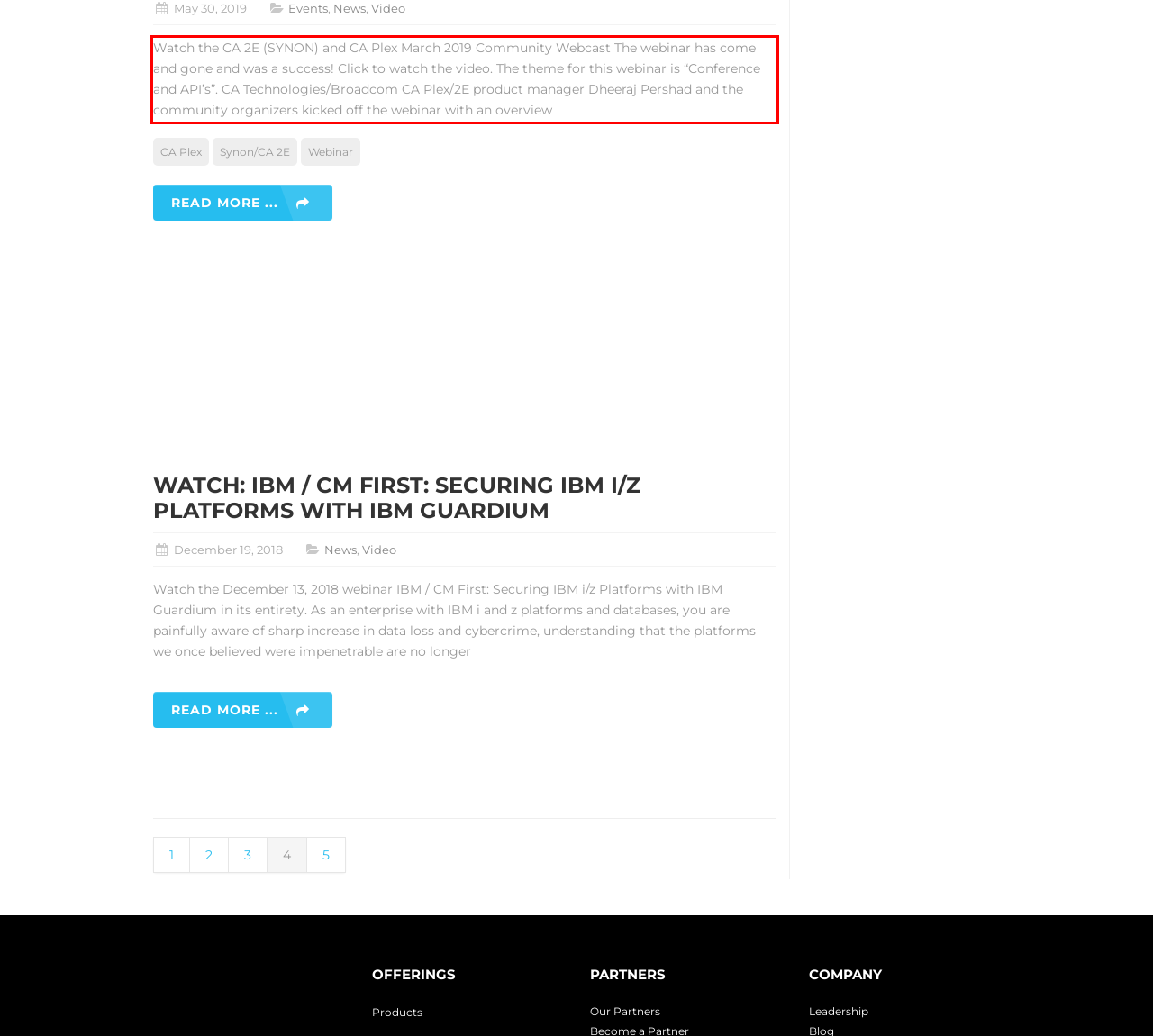You are given a screenshot with a red rectangle. Identify and extract the text within this red bounding box using OCR.

Watch the CA 2E (SYNON) and CA Plex March 2019 Community Webcast The webinar has come and gone and was a success! Click to watch the video. The theme for this webinar is “Conference and API’s”. CA Technologies/Broadcom CA Plex/2E product manager Dheeraj Pershad and the community organizers kicked off the webinar with an overview